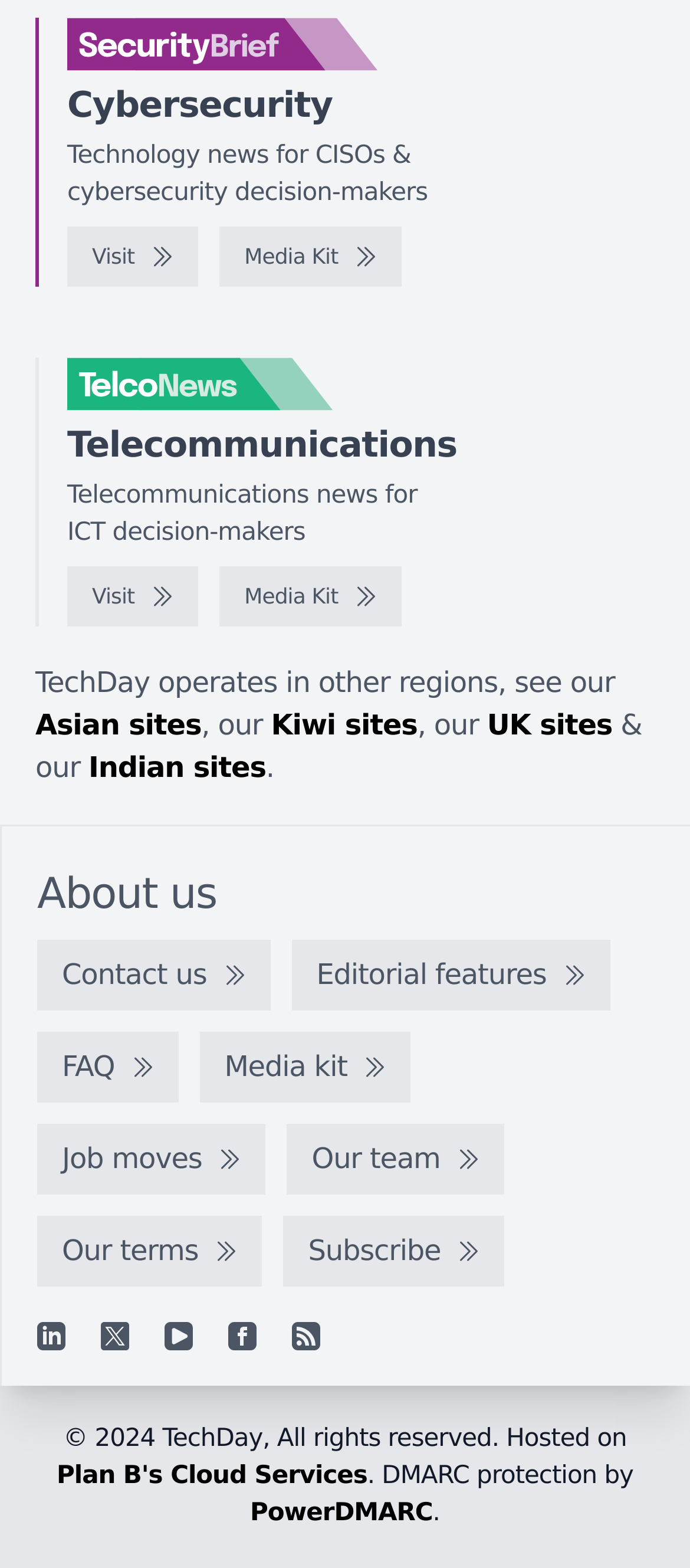How many regions does TechDay operate in?
Please elaborate on the answer to the question with detailed information.

TechDay operates in multiple regions, as indicated by the text 'TechDay operates in other regions, see our...' followed by links to different regional sites, such as Asian sites, Kiwi sites, UK sites, and Indian sites.